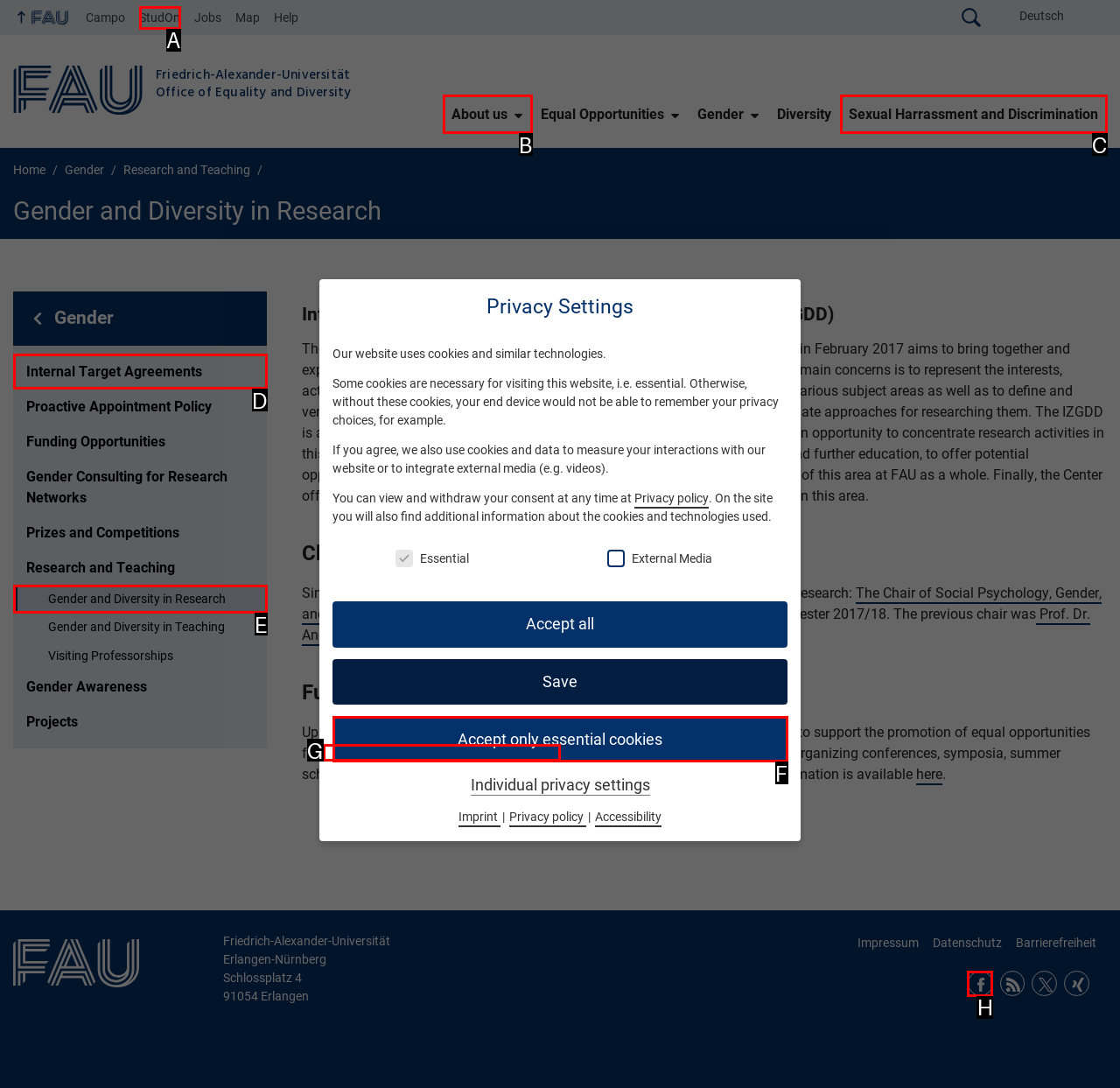Tell me which one HTML element best matches the description: Gender and Diversity in Research
Answer with the option's letter from the given choices directly.

E